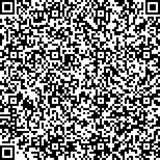Explain the scene depicted in the image, including all details.

The image displays a QR code associated with Dongguan Jolly Industries Limited, highlighting the company’s branding and contact information. Positioned prominently, this QR code serves as a gateway for viewers to easily access further details about the company’s offerings, including a variety of mobile phone cases, such as those specifically designed for the iPhone 8. With a dedication to quality and customization, Jolly Industries caters to global clients and emphasizes its status as a reliable manufacturer in the mobile accessories sector, established in 2008. The background suggests a professional presence, reinforcing the company’s image as an experienced supplier in the manufacturing zone of Dongguan.